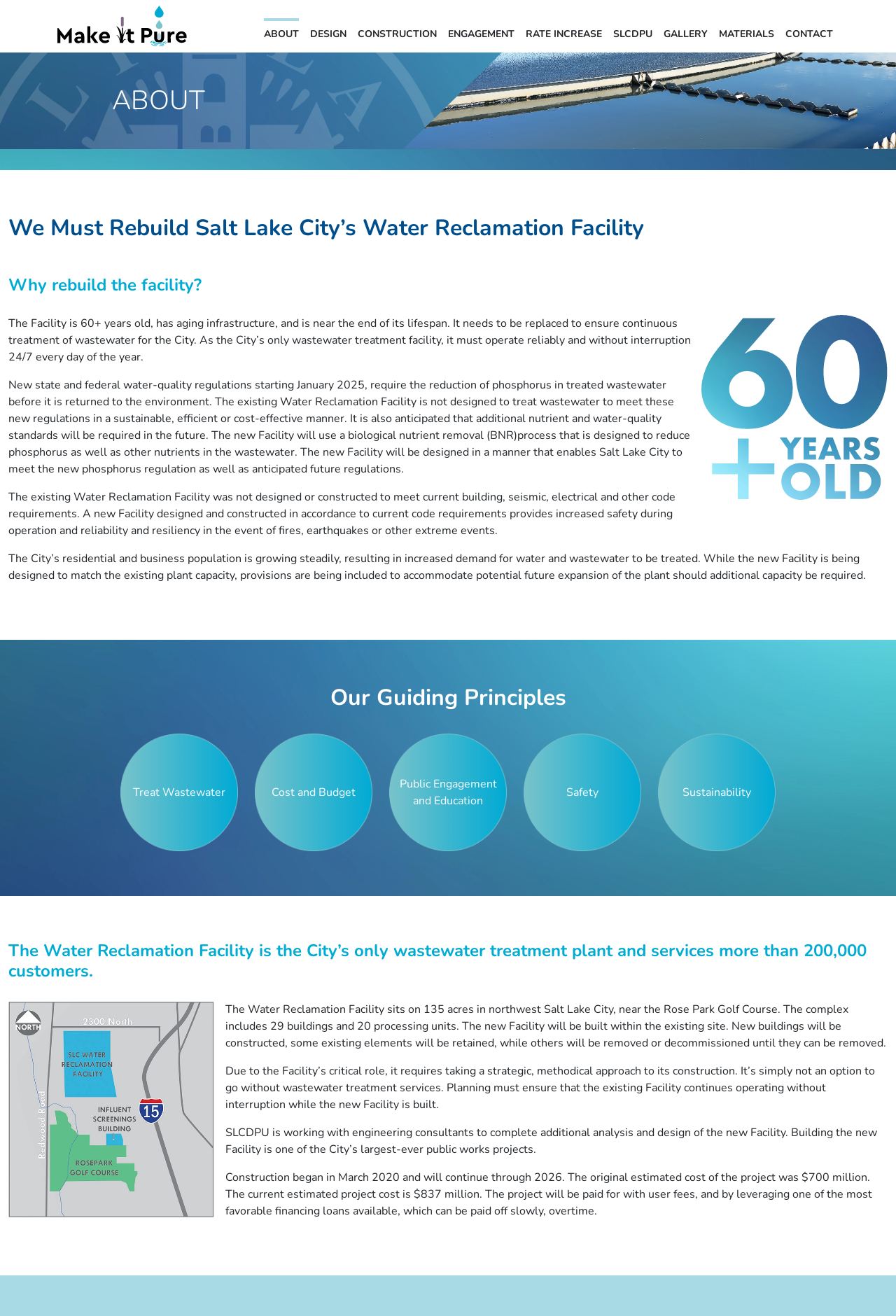Respond with a single word or phrase to the following question: How many customers does the Water Reclamation Facility serve?

Over 200,000